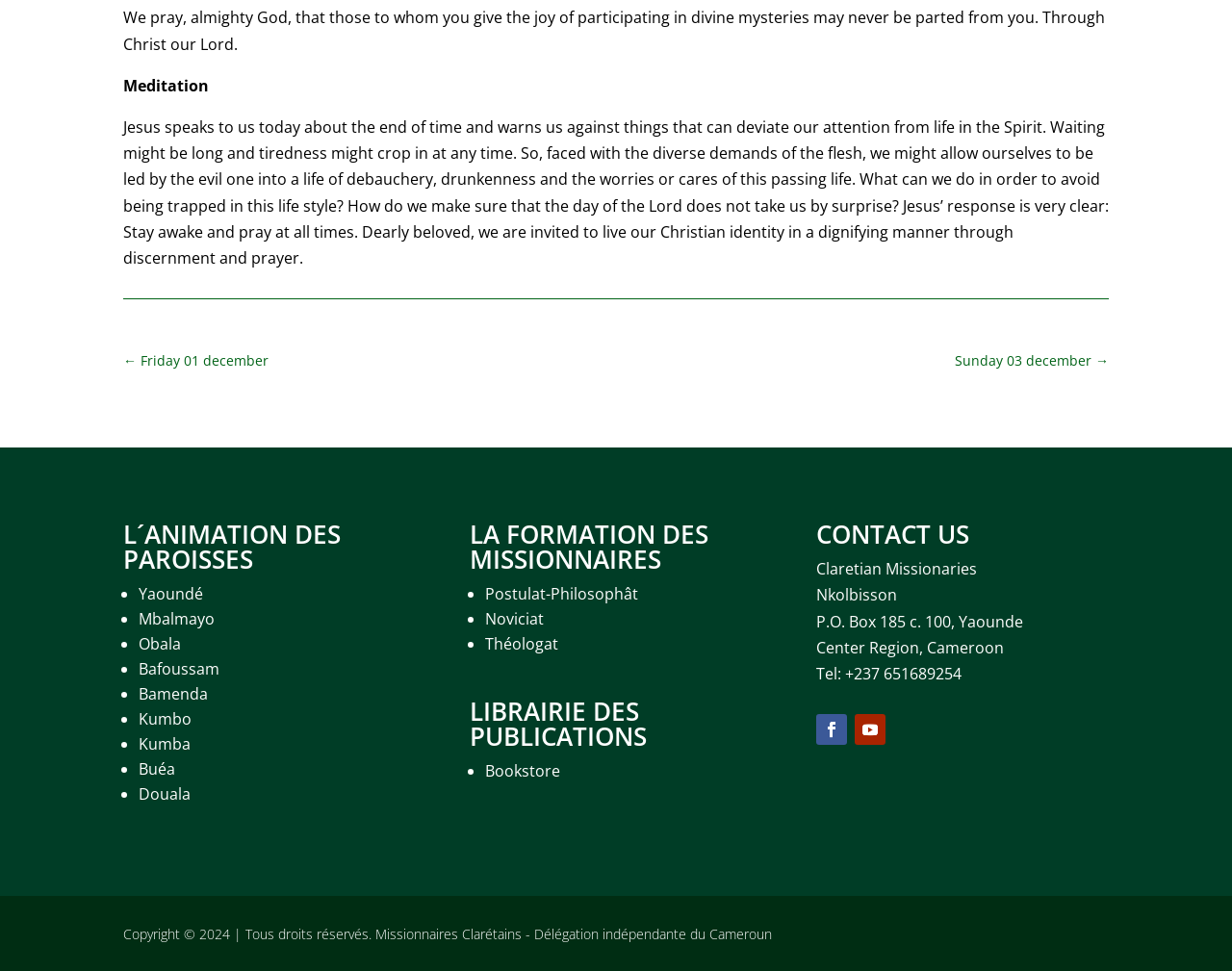From the details in the image, provide a thorough response to the question: What is the purpose of the 'Stay awake and pray at all times' message?

The message 'Stay awake and pray at all times' is mentioned in the meditation section, which is a static text element with the ID 223. According to the text, Jesus warns us against things that can deviate our attention from life in the Spirit, and we need to stay awake and pray to avoid being trapped in a life of debauchery, drunkenness, and the worries or cares of this passing life.